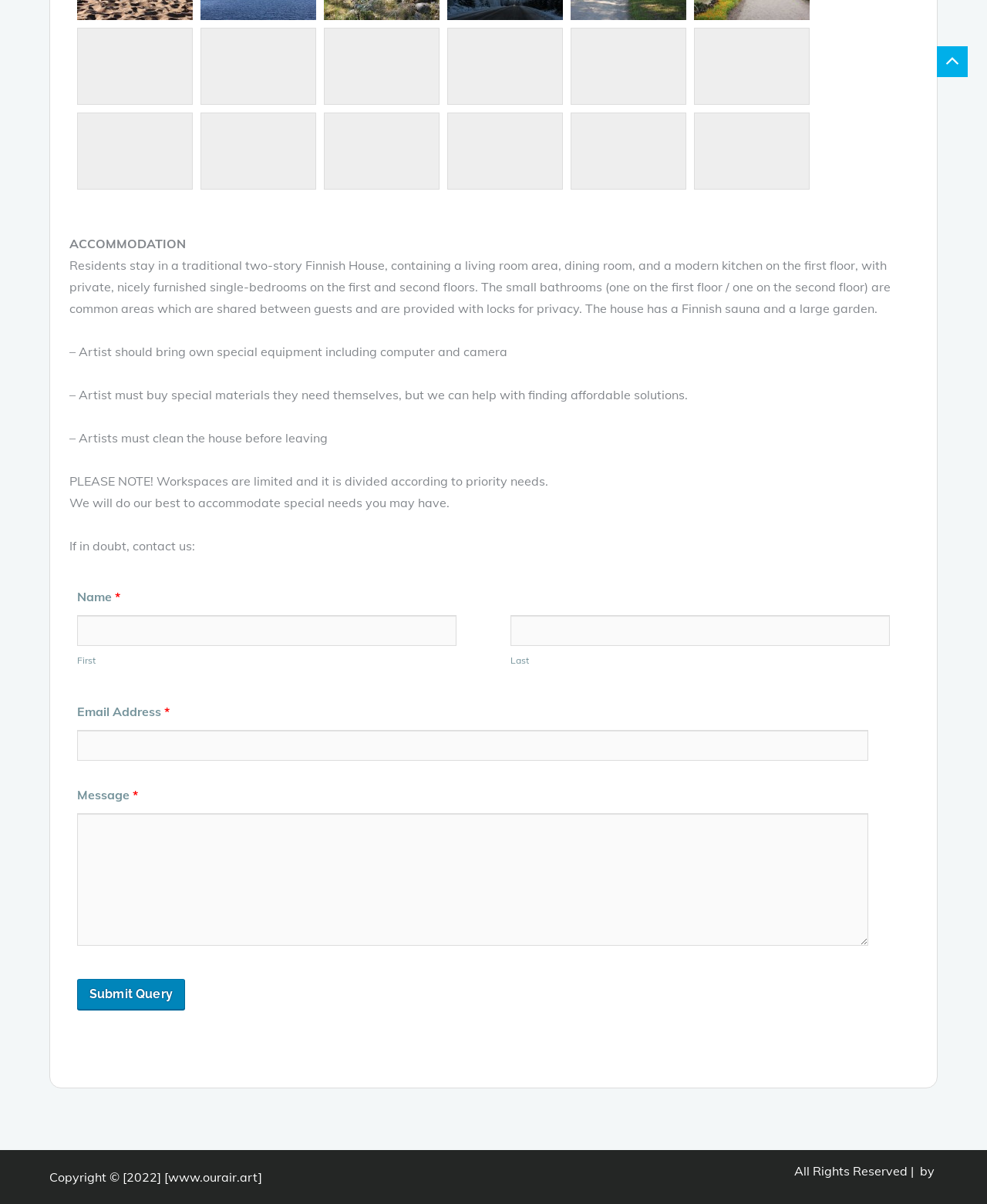Using the description: "parent_node: First name="name[first]"", identify the bounding box of the corresponding UI element in the screenshot.

[0.078, 0.511, 0.463, 0.536]